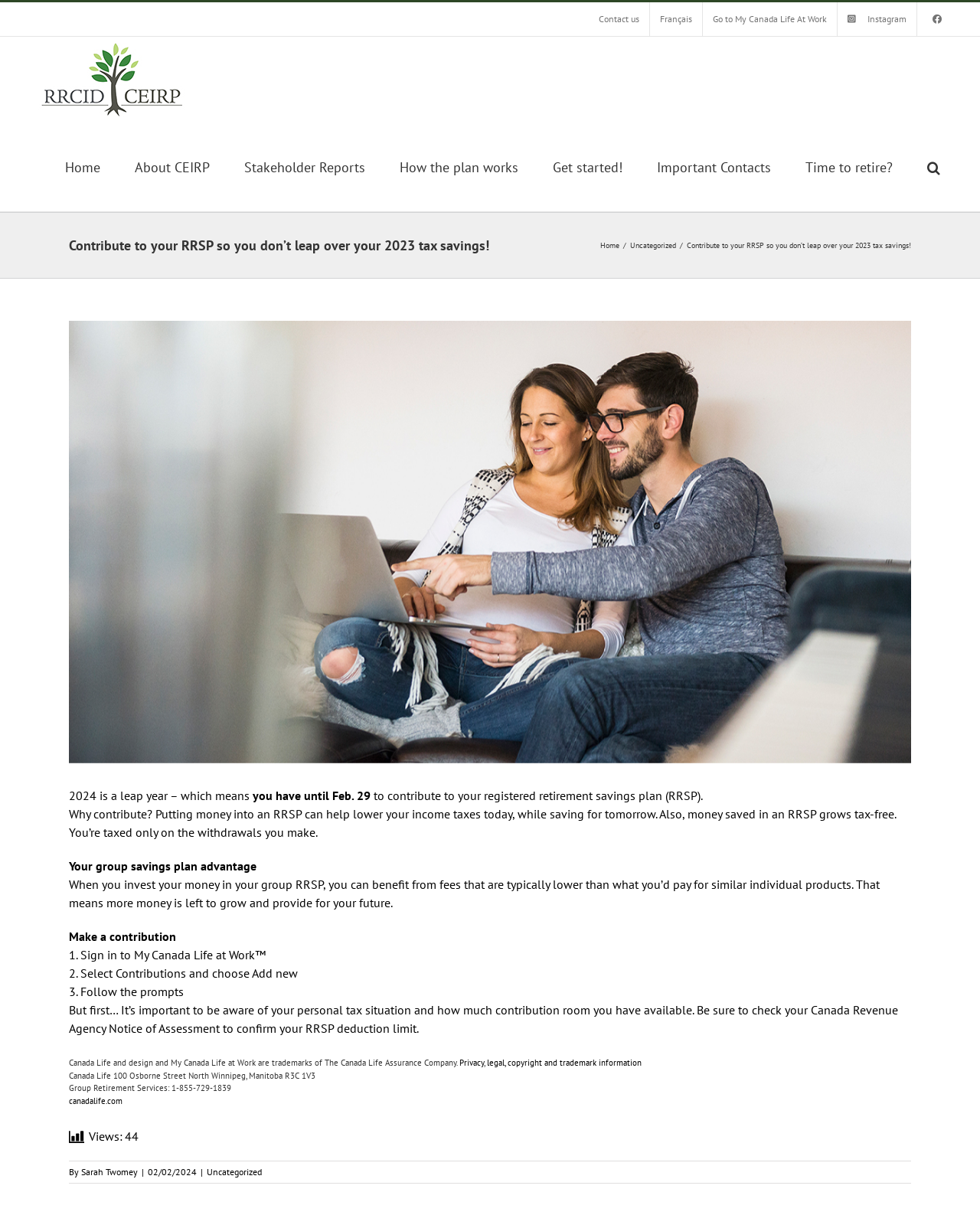Predict the bounding box of the UI element based on the description: "legal, copyright and trademark information". The coordinates should be four float numbers between 0 and 1, formatted as [left, top, right, bottom].

[0.497, 0.87, 0.655, 0.879]